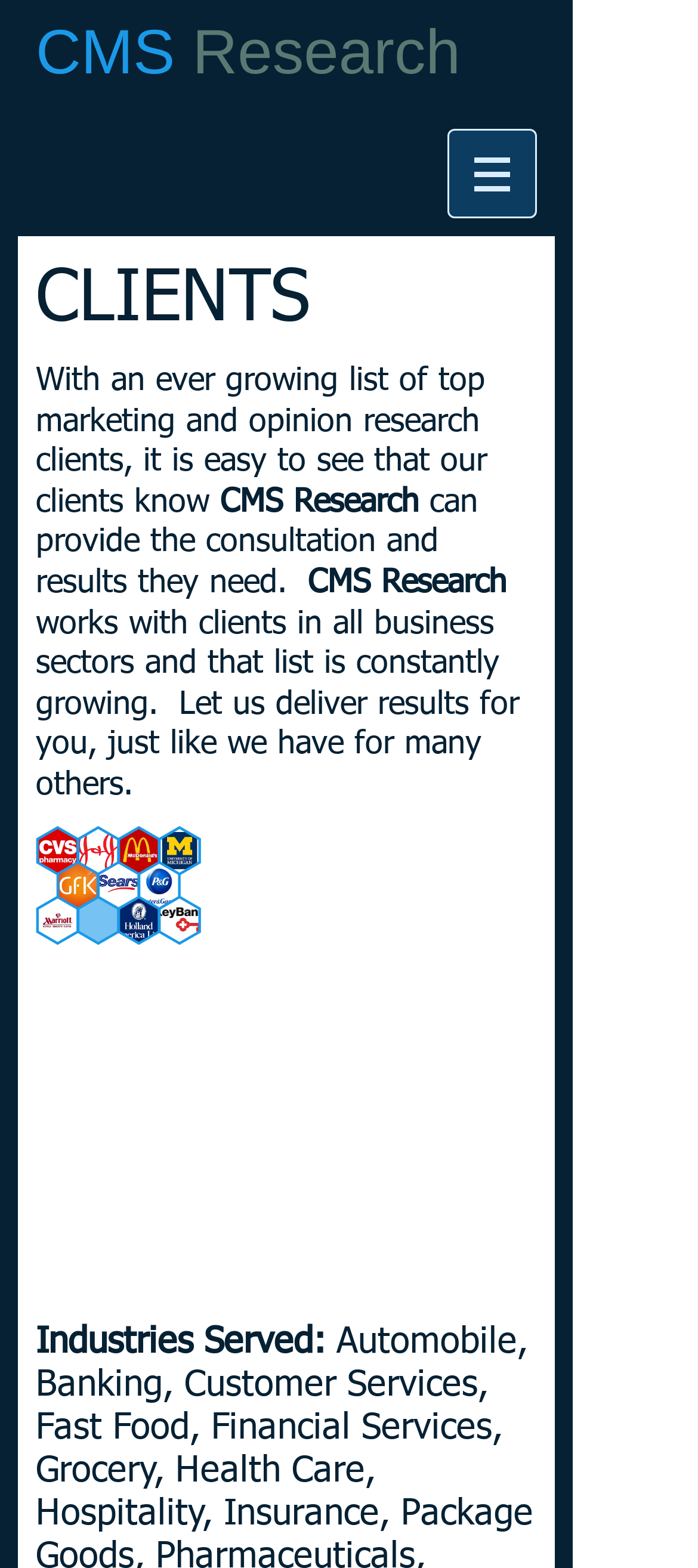What is the purpose of the button with an image?
Using the image, answer in one word or phrase.

Has a popup menu